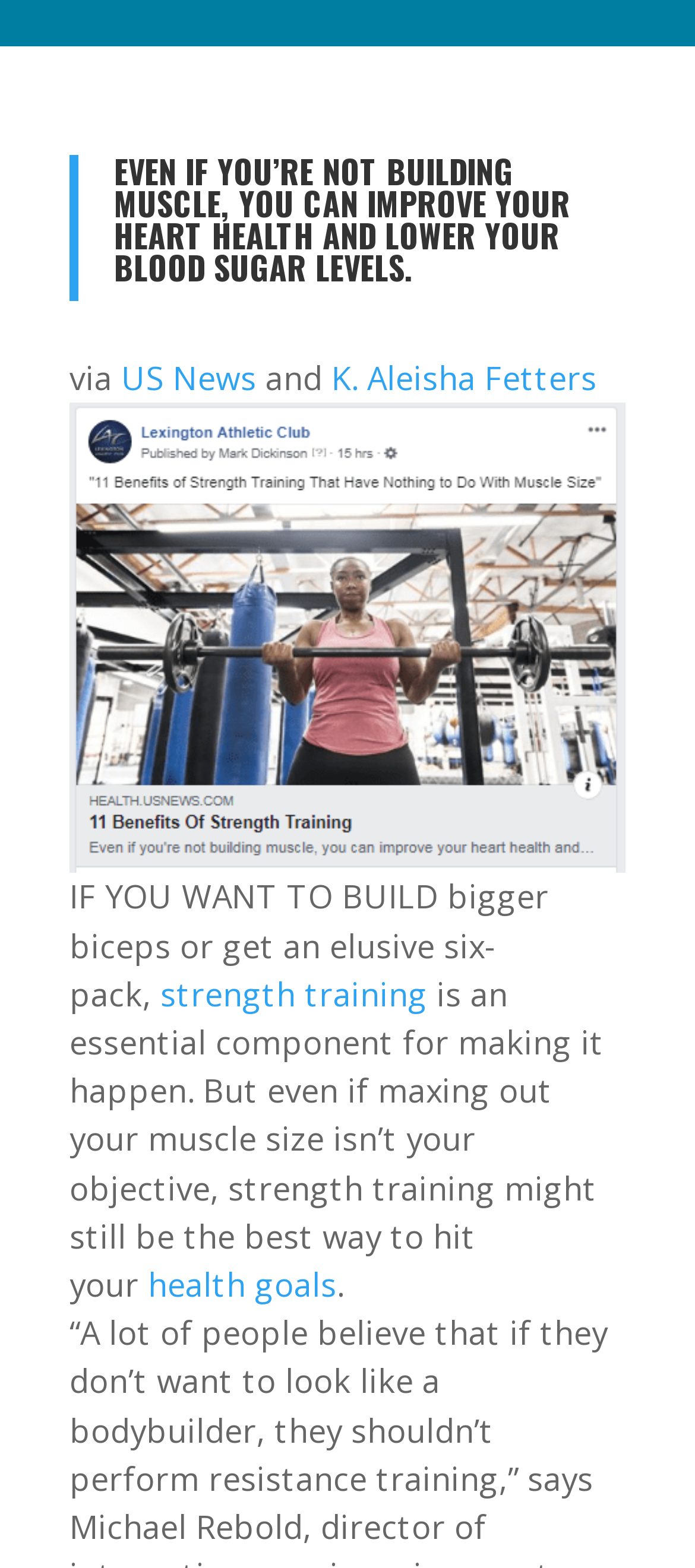Given the description "health goals", determine the bounding box of the corresponding UI element.

[0.213, 0.805, 0.485, 0.833]